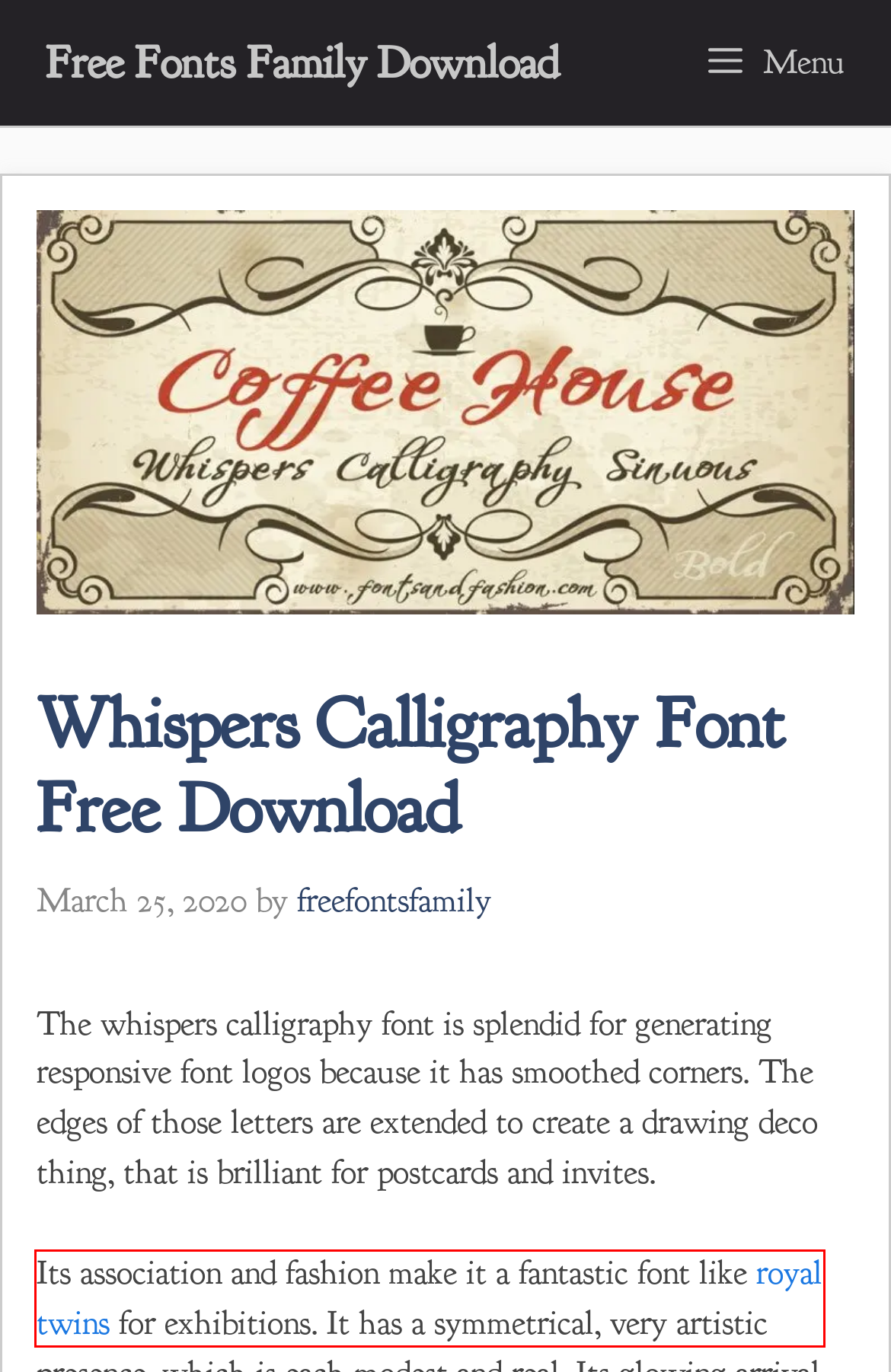You have a screenshot of a webpage with a red bounding box around an element. Identify the webpage description that best fits the new page that appears after clicking the selected element in the red bounding box. Here are the candidates:
A. Sultan Serif Font Free Download - Free Fonts Family Download
B. Script - Free Fonts Family Download
C. About - Free Fonts Family Download
D. Royal Twins Brush Font Free Download - Free Fonts Family Download
E. Frozen Neutra Font Free Download - Free Fonts Family Download
F. Logo - Free Fonts Family Download
G. Friends Script Font Free Download - Free Fonts Family Download
H. Pulp Fiction Font Free Download - Free Fonts Family Download

D